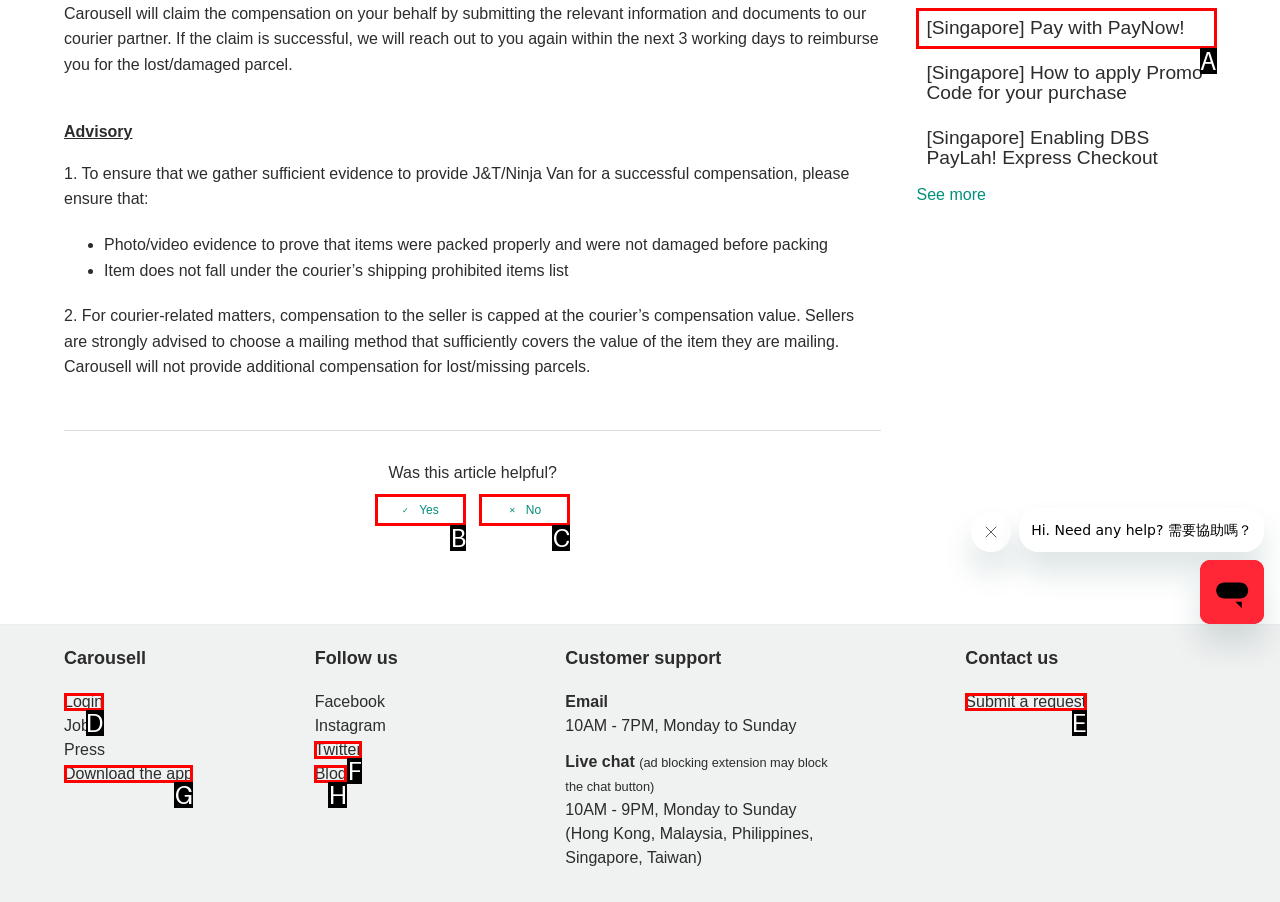Match the element description: Submit a request to the correct HTML element. Answer with the letter of the selected option.

E